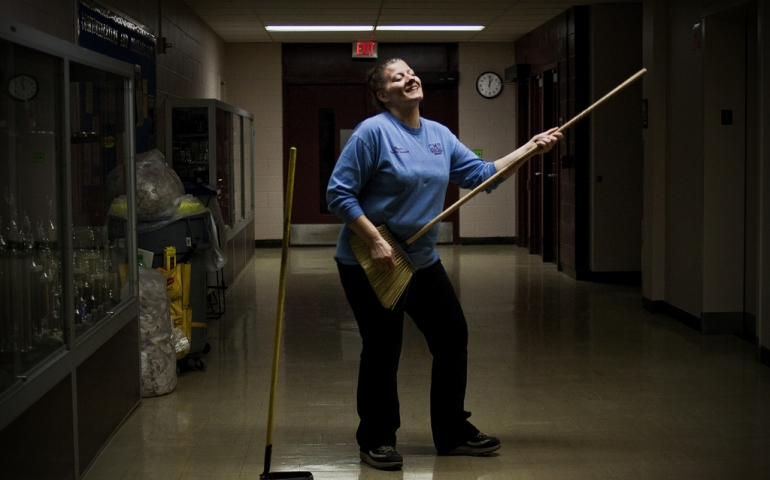Refer to the image and provide an in-depth answer to the question:
What is displayed in the glass cases?

The glass display cases in the background of the image are hinting at the school's achievements and history, which is mentioned in the caption as a part of the educational setting.